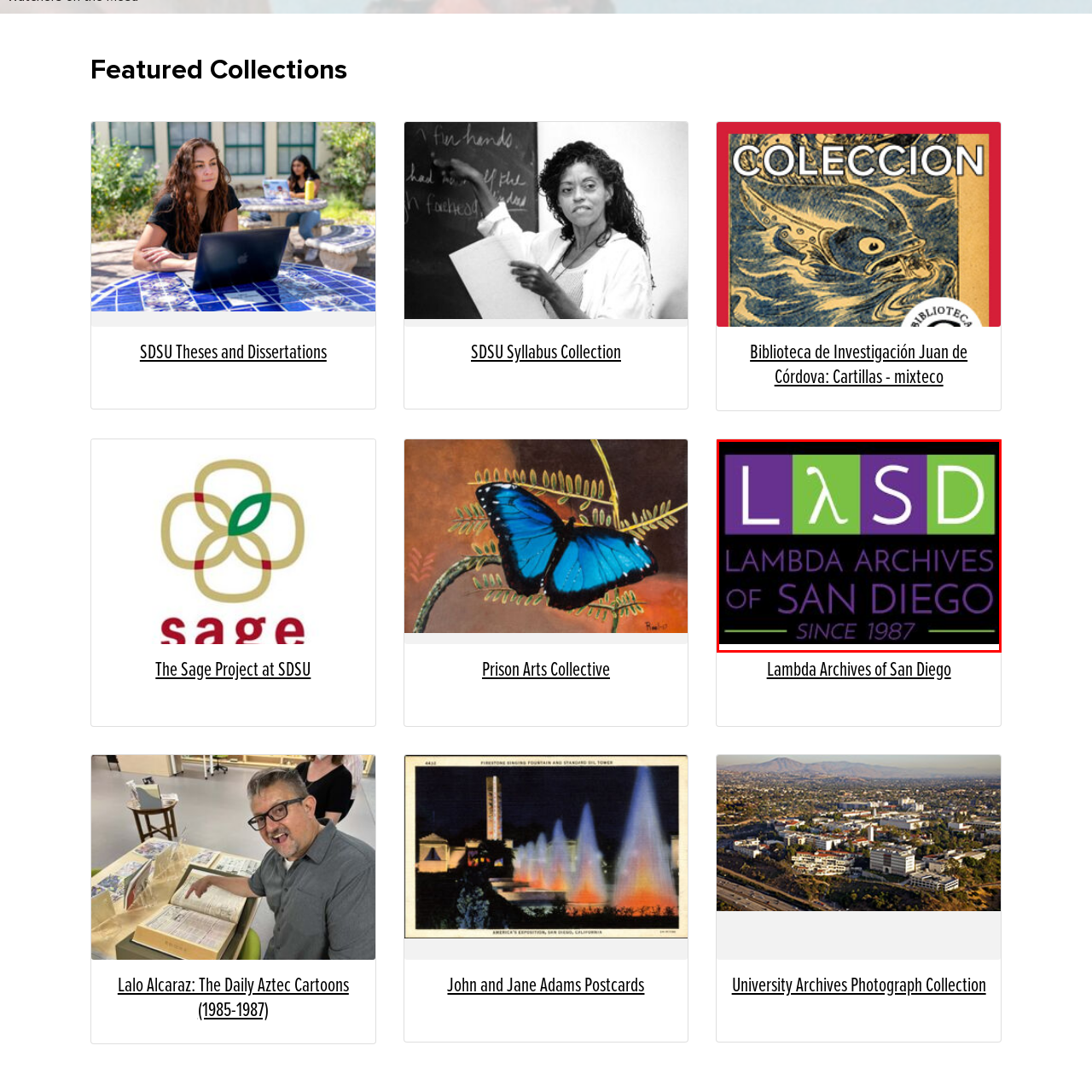In what year was the Lambda Archives of San Diego founded?
Concentrate on the part of the image that is enclosed by the red bounding box and provide a detailed response to the question.

The caption explicitly states that the Lambda Archives of San Diego was founded in 1987, which provides the answer to this question.